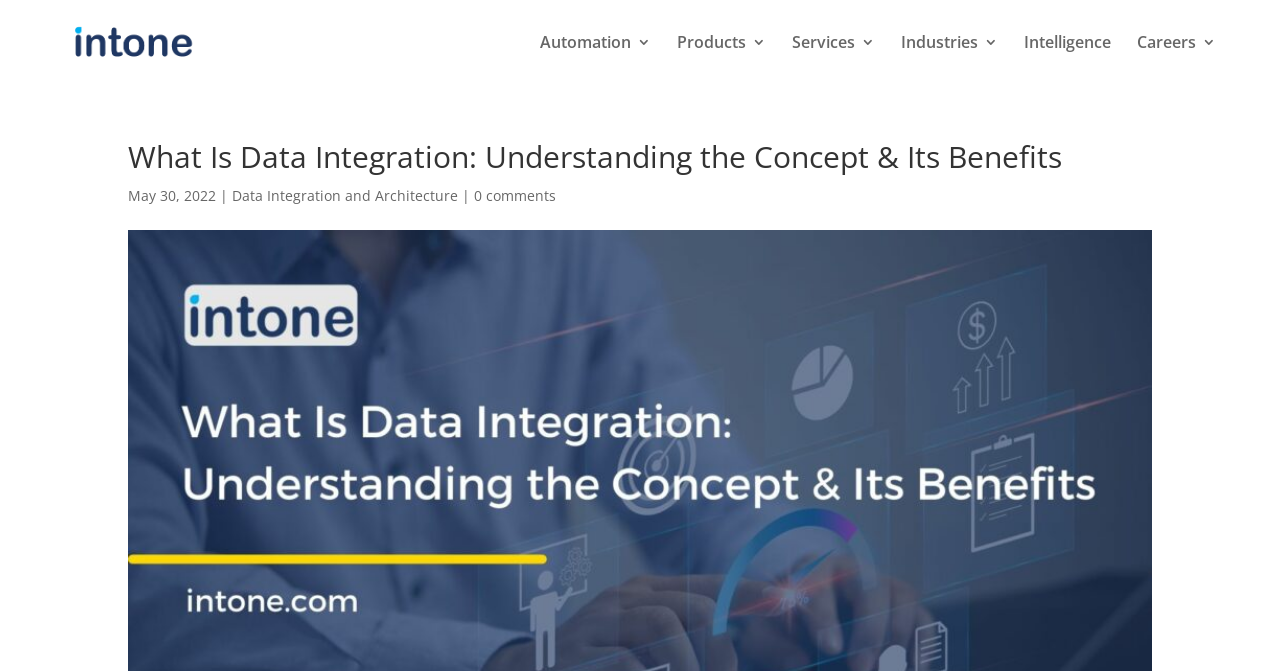Identify the bounding box coordinates of the section to be clicked to complete the task described by the following instruction: "explore Industries 3". The coordinates should be four float numbers between 0 and 1, formatted as [left, top, right, bottom].

[0.704, 0.052, 0.78, 0.125]